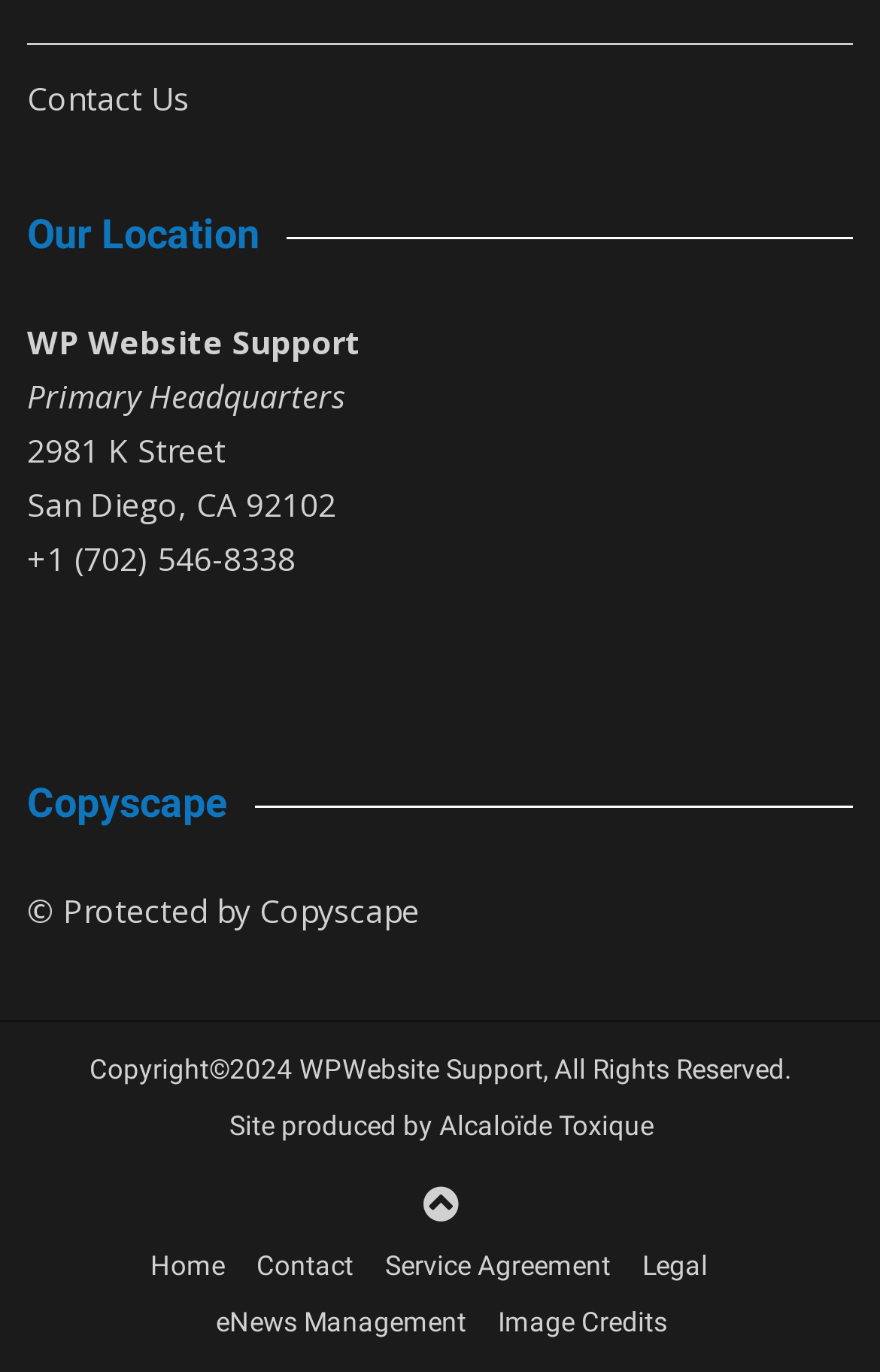Extract the bounding box coordinates for the UI element described as: "Service Agreement".

[0.437, 0.913, 0.694, 0.932]